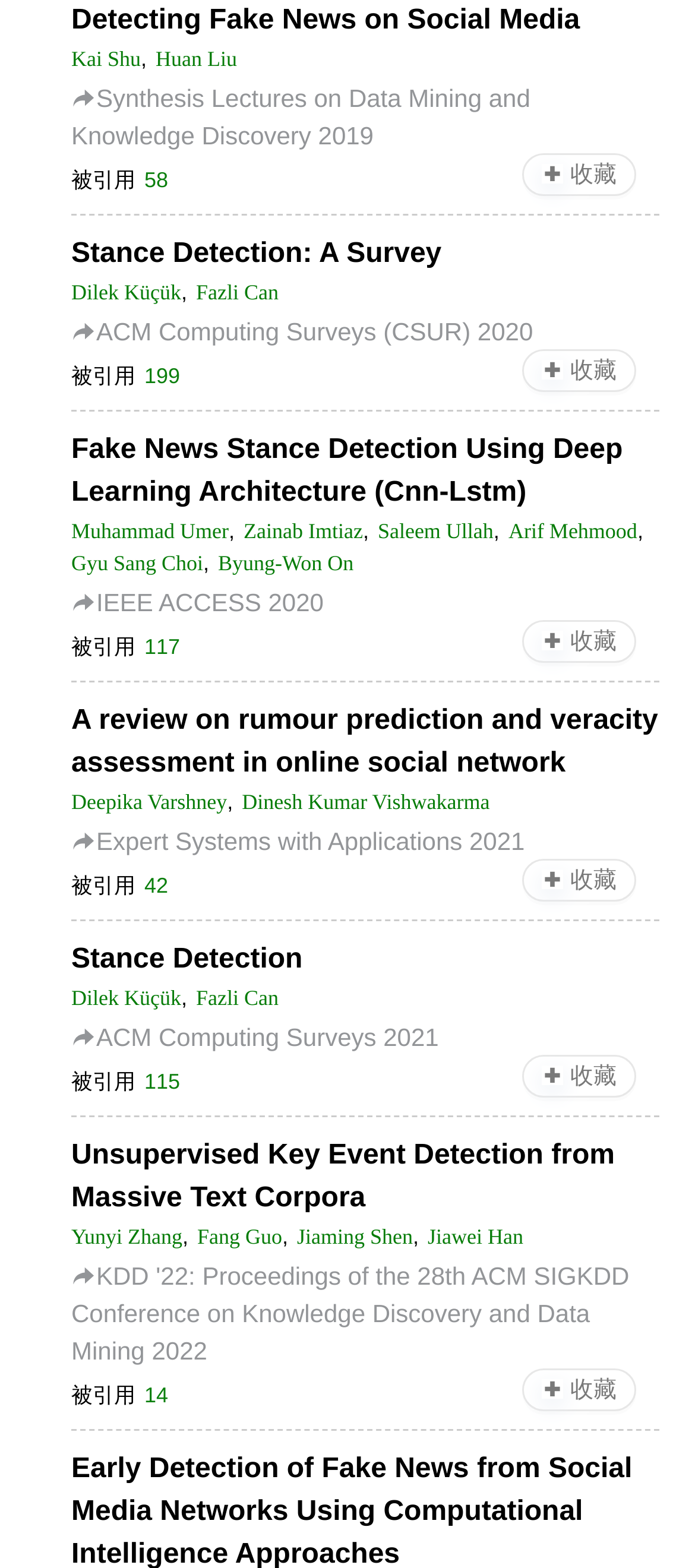Identify the bounding box for the element characterized by the following description: "Privacy Policy".

None